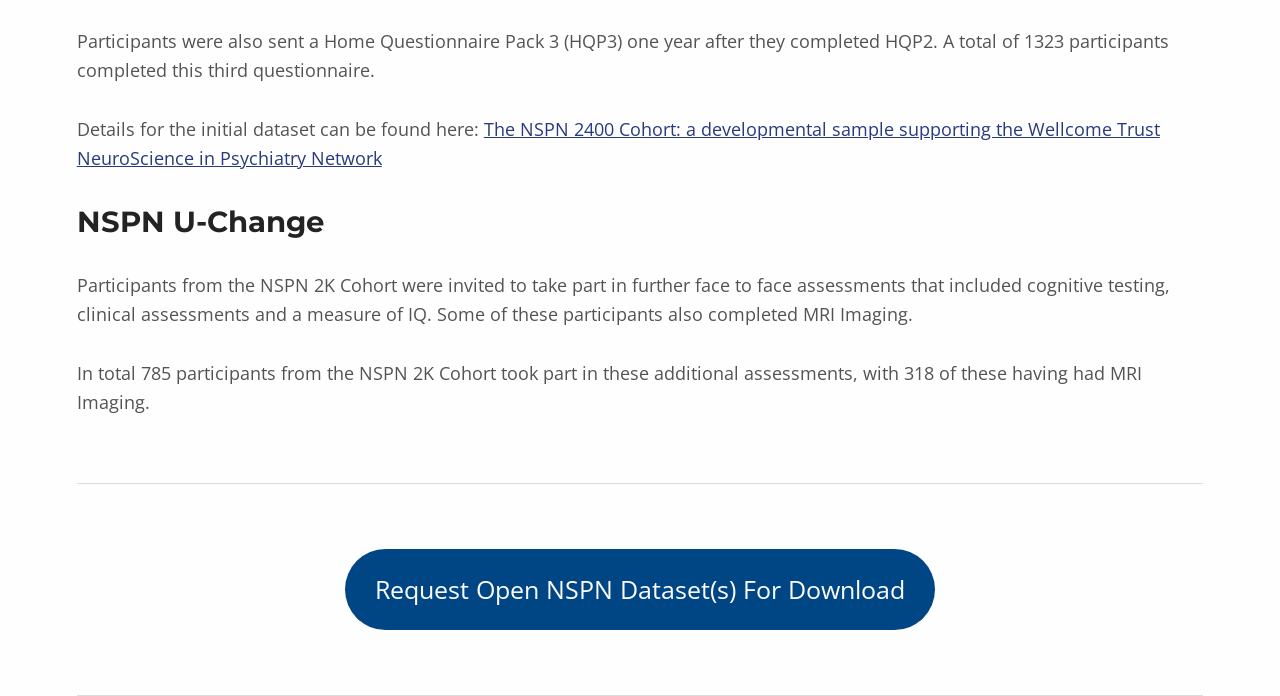How many participants from the NSPN 2K Cohort had MRI Imaging?
From the image, respond with a single word or phrase.

318